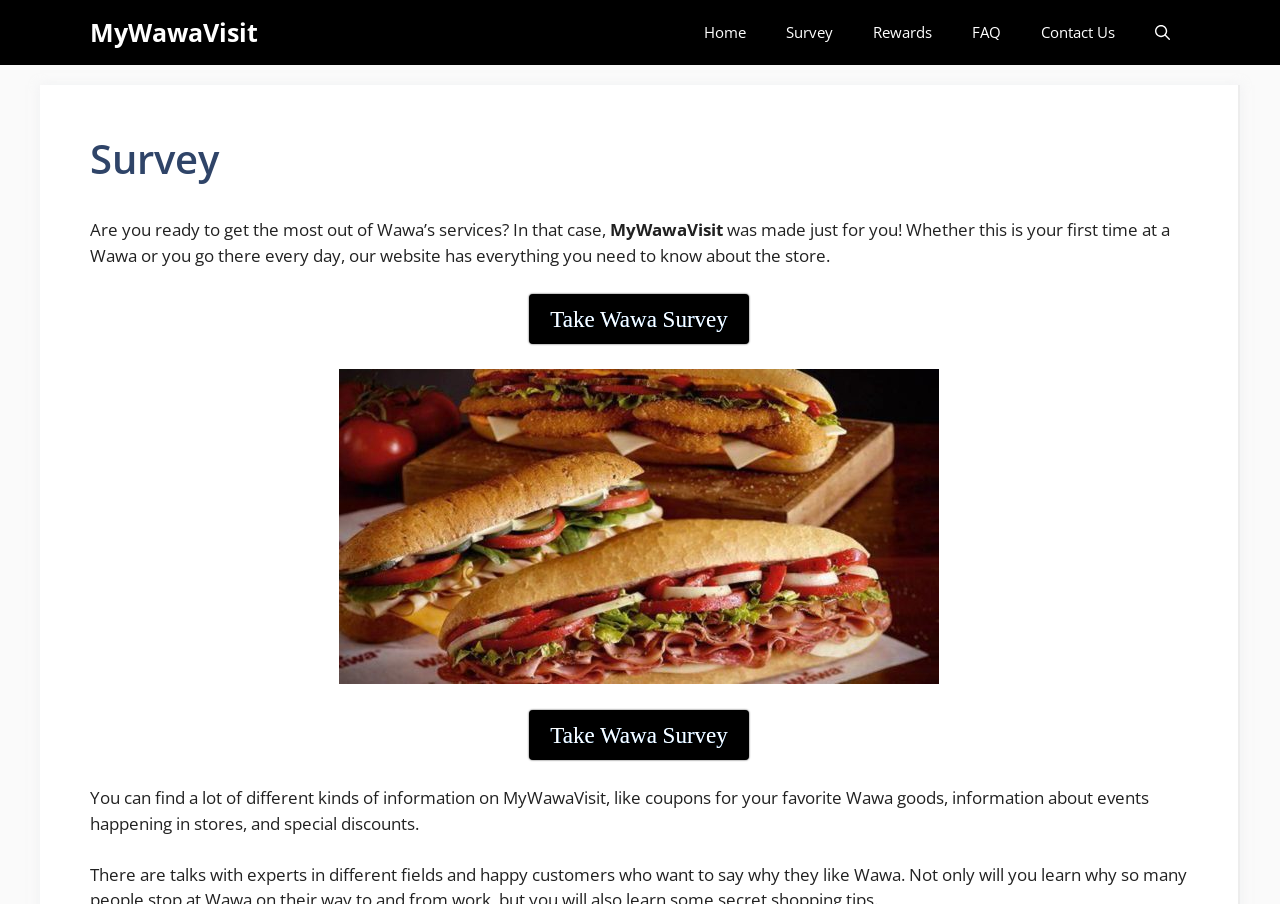Refer to the image and offer a detailed explanation in response to the question: What can you find on MyWawaVisit?

According to the text on the page, MyWawaVisit provides various kinds of information, including coupons for Wawa goods, information about events happening in stores, and special discounts. This information can be found in the paragraph that starts with 'You can find a lot of different kinds of information on MyWawaVisit...'.